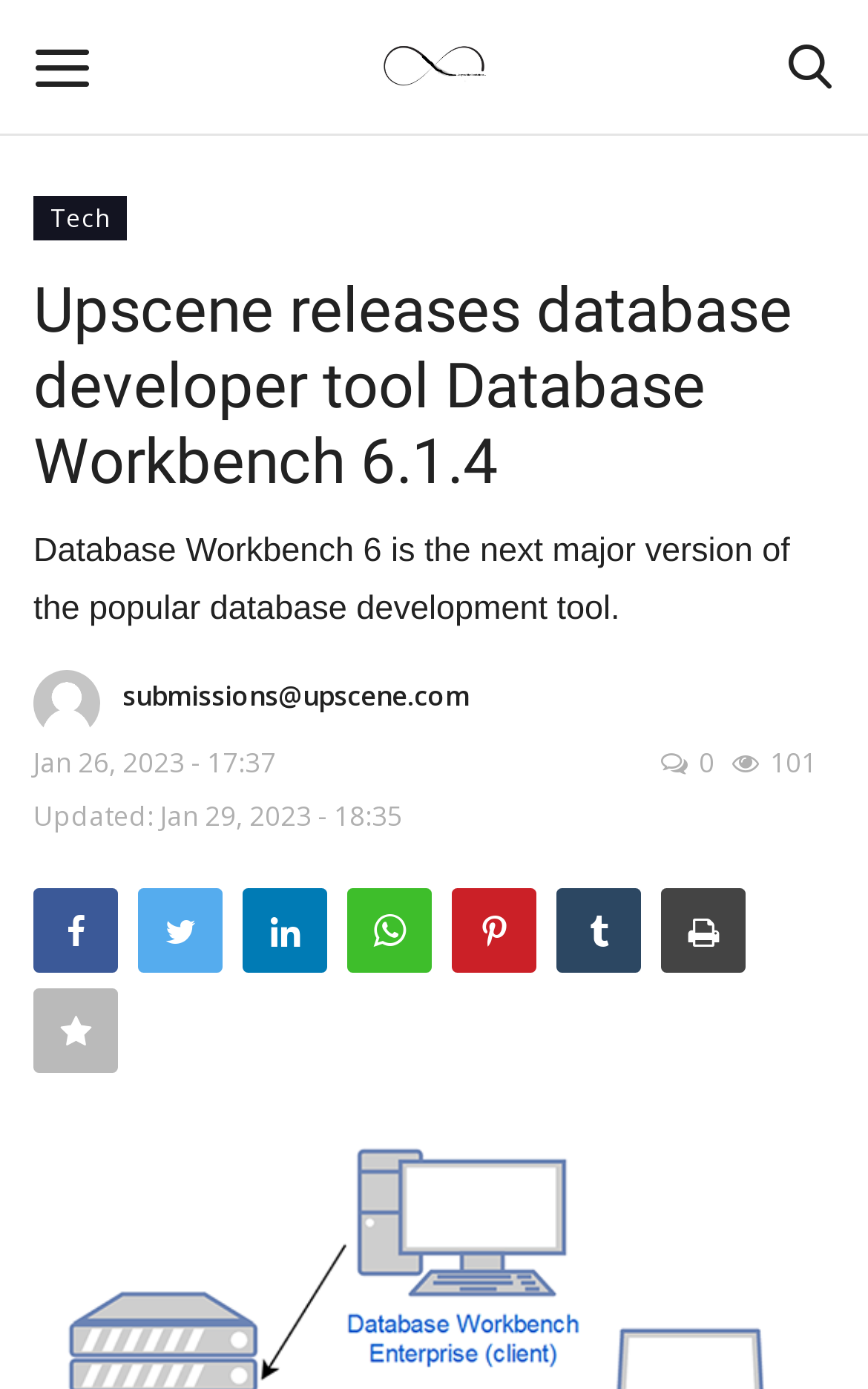Provide a thorough and detailed response to the question by examining the image: 
When was the article updated?

The answer can be found in the StaticText 'Updated: Jan 29, 2023 - 18:35' which is located below the heading 'Upscene releases database developer tool Database Workbench 6.1.4'.